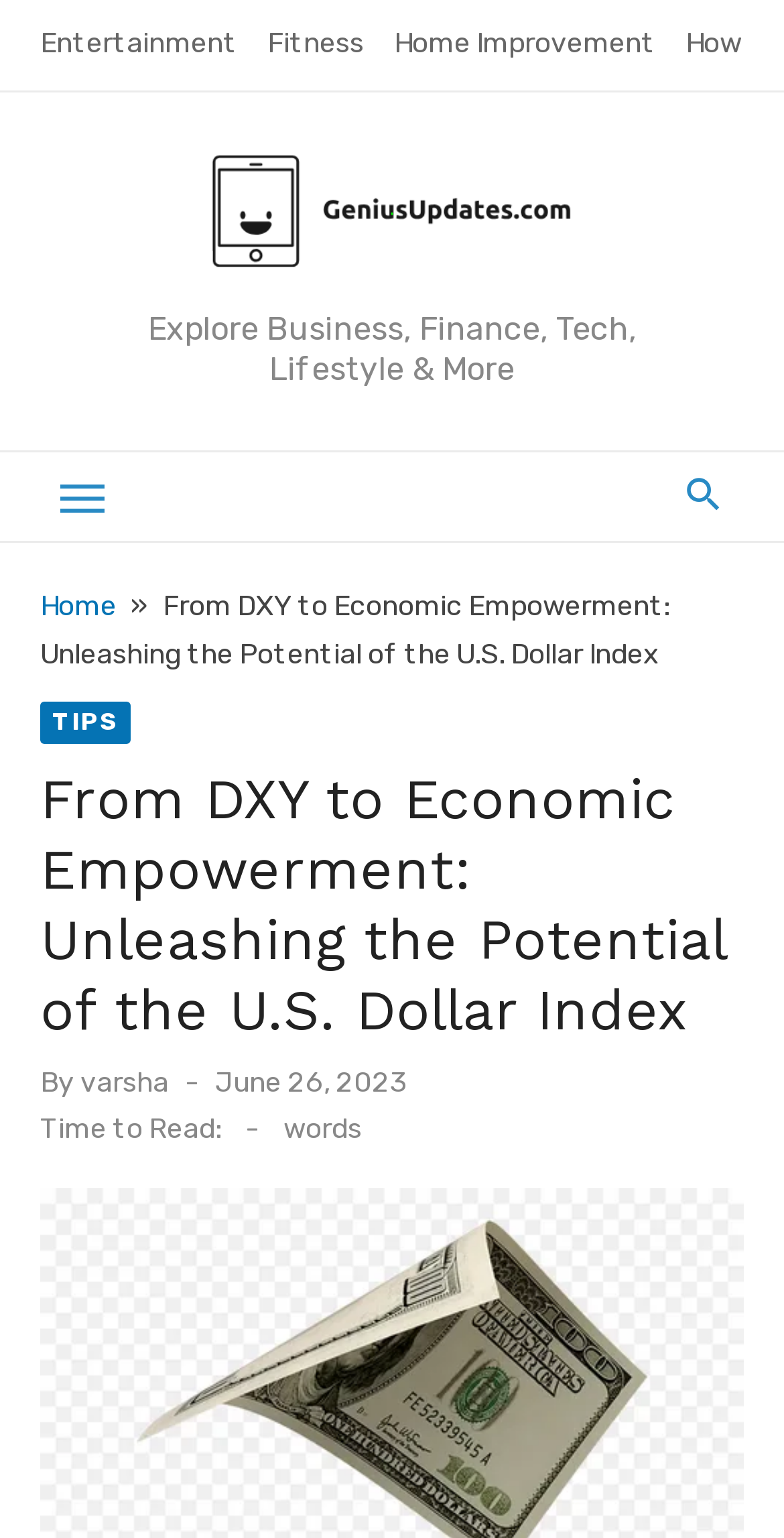For the given element description alt="genius updates logo", determine the bounding box coordinates of the UI element. The coordinates should follow the format (top-left x, top-left y, bottom-right x, bottom-right y) and be within the range of 0 to 1.

[0.269, 0.115, 0.731, 0.164]